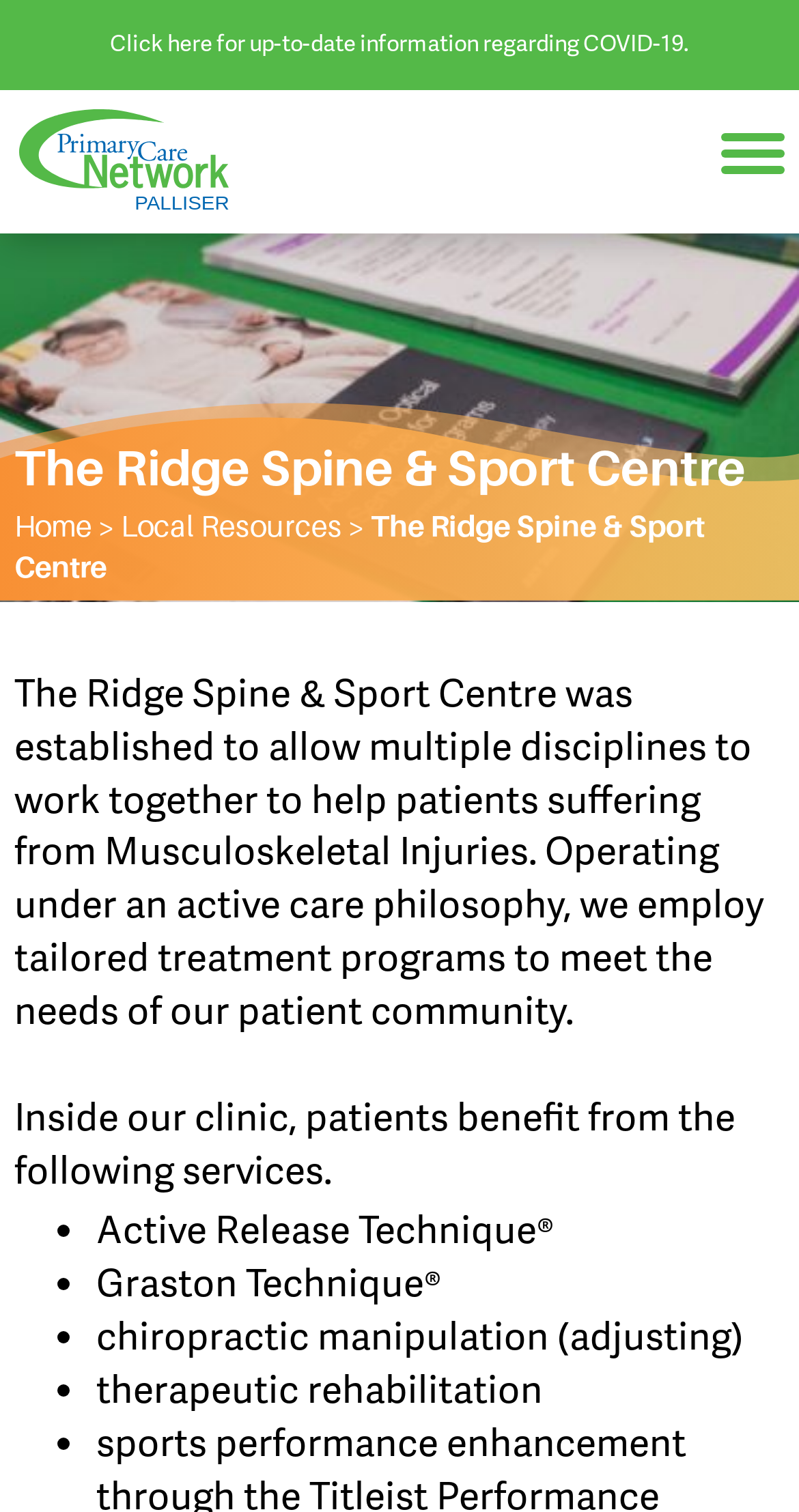What is the name of the centre?
Look at the image and respond to the question as thoroughly as possible.

I found the answer by looking at the heading element on the webpage, which says 'The Ridge Spine & Sport Centre'. This is likely the name of the centre.